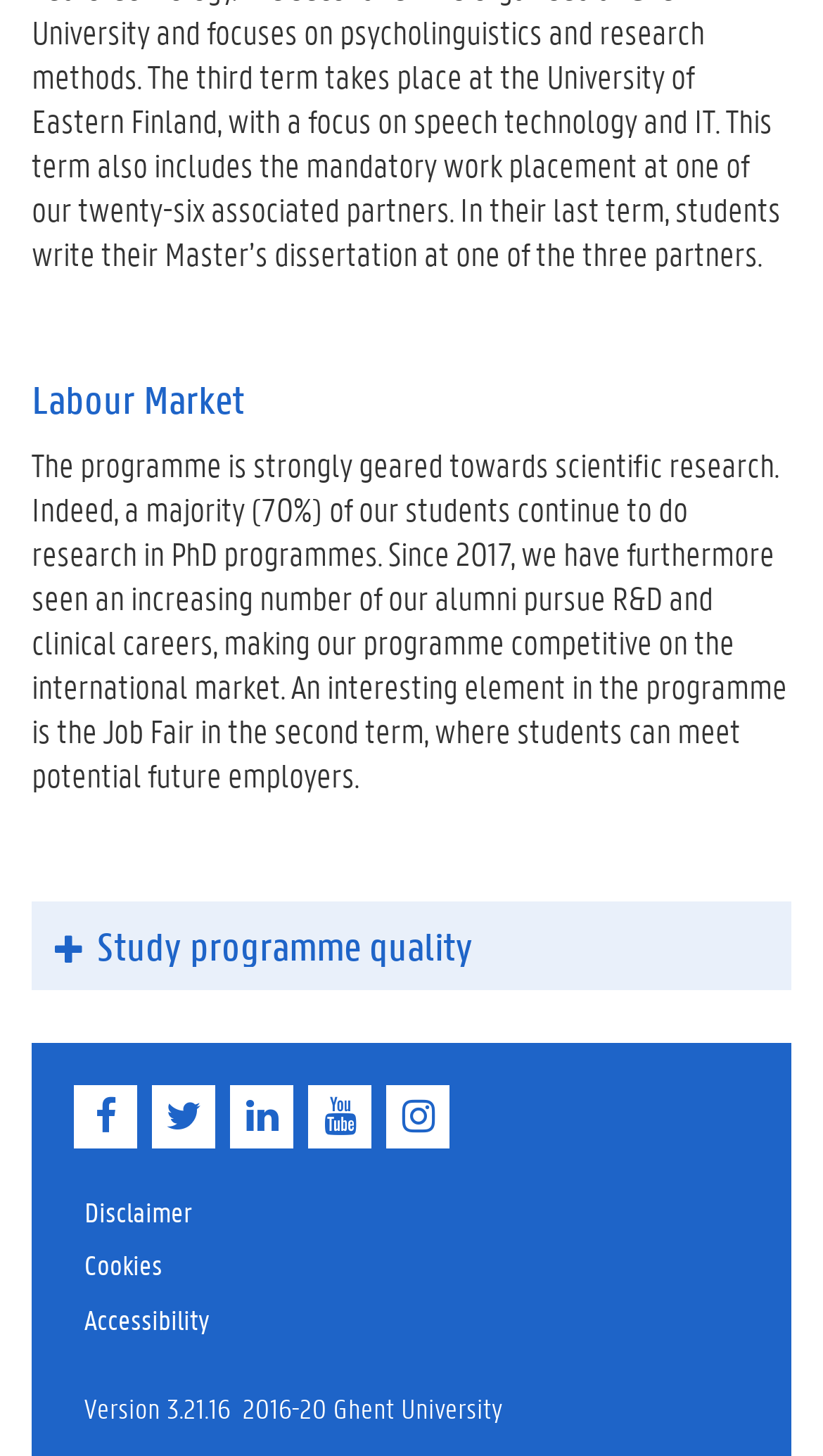Can you give a detailed response to the following question using the information from the image? What is the focus of the programme?

The focus of the programme is scientific research, as stated in the StaticText element with the text 'The programme is strongly geared towards scientific research.'